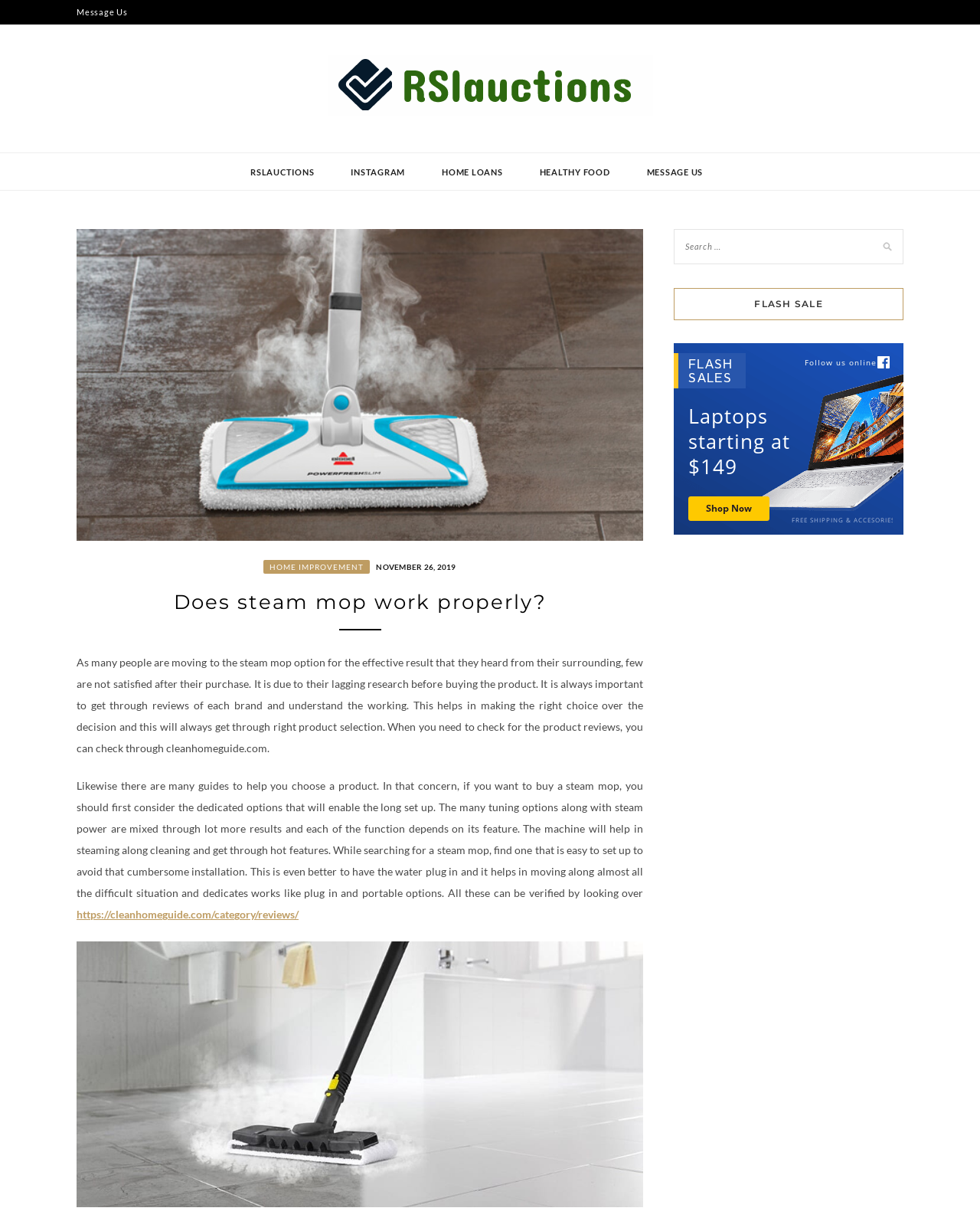Given the description "Instagram", determine the bounding box of the corresponding UI element.

[0.354, 0.125, 0.417, 0.157]